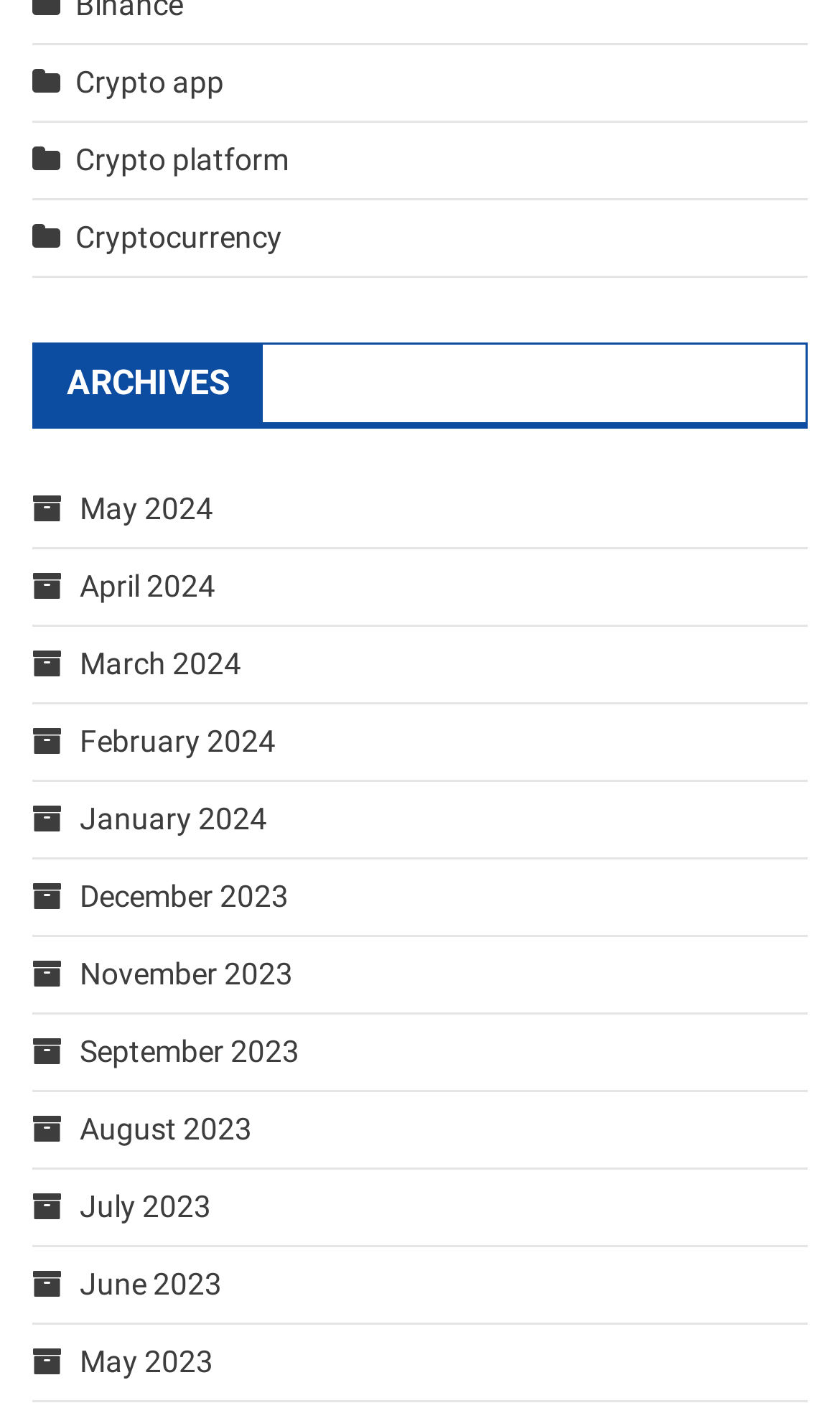Are there any cryptocurrency-related links?
Relying on the image, give a concise answer in one word or a brief phrase.

Yes